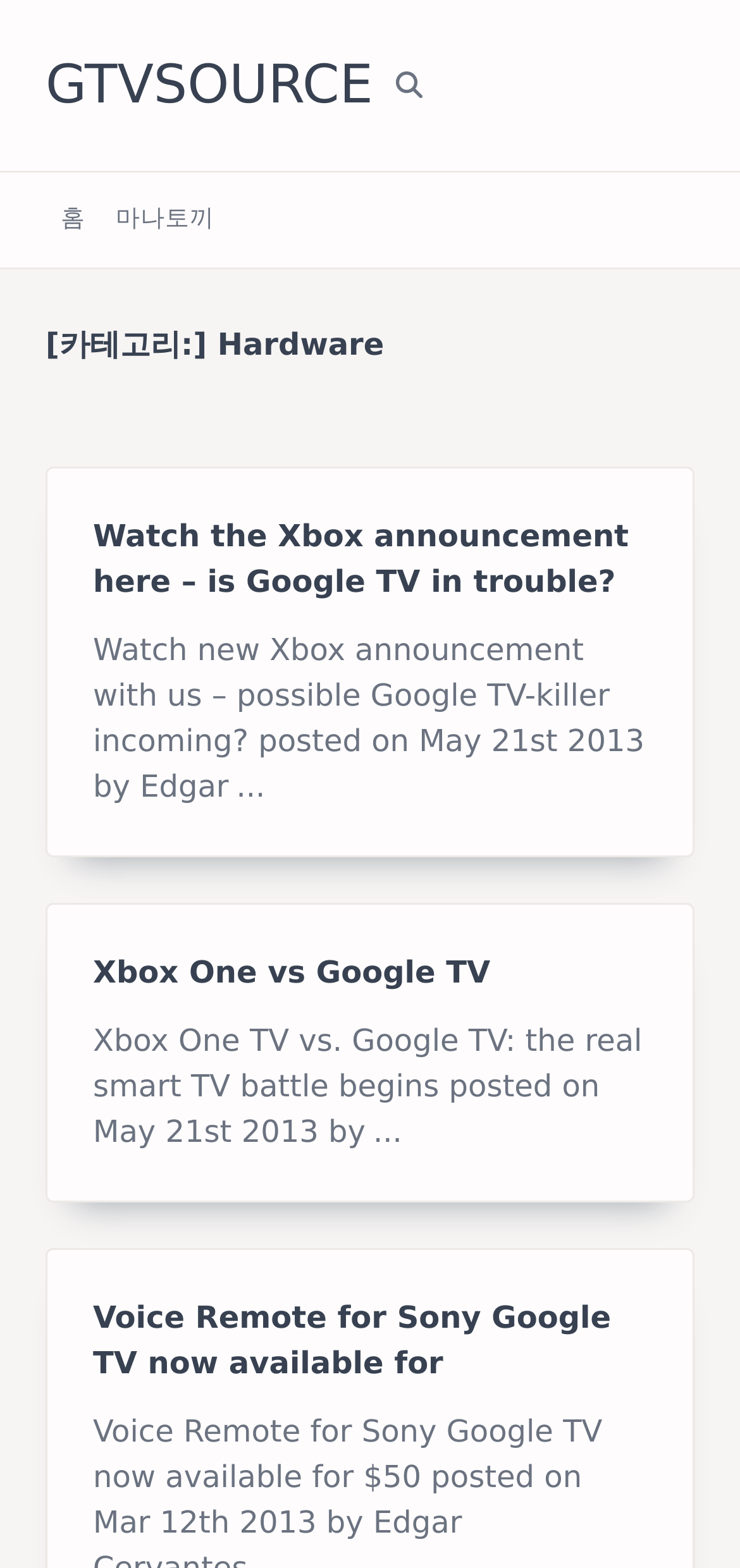Identify the bounding box coordinates of the clickable section necessary to follow the following instruction: "click the search button". The coordinates should be presented as four float numbers from 0 to 1, i.e., [left, top, right, bottom].

[0.535, 0.044, 0.571, 0.065]